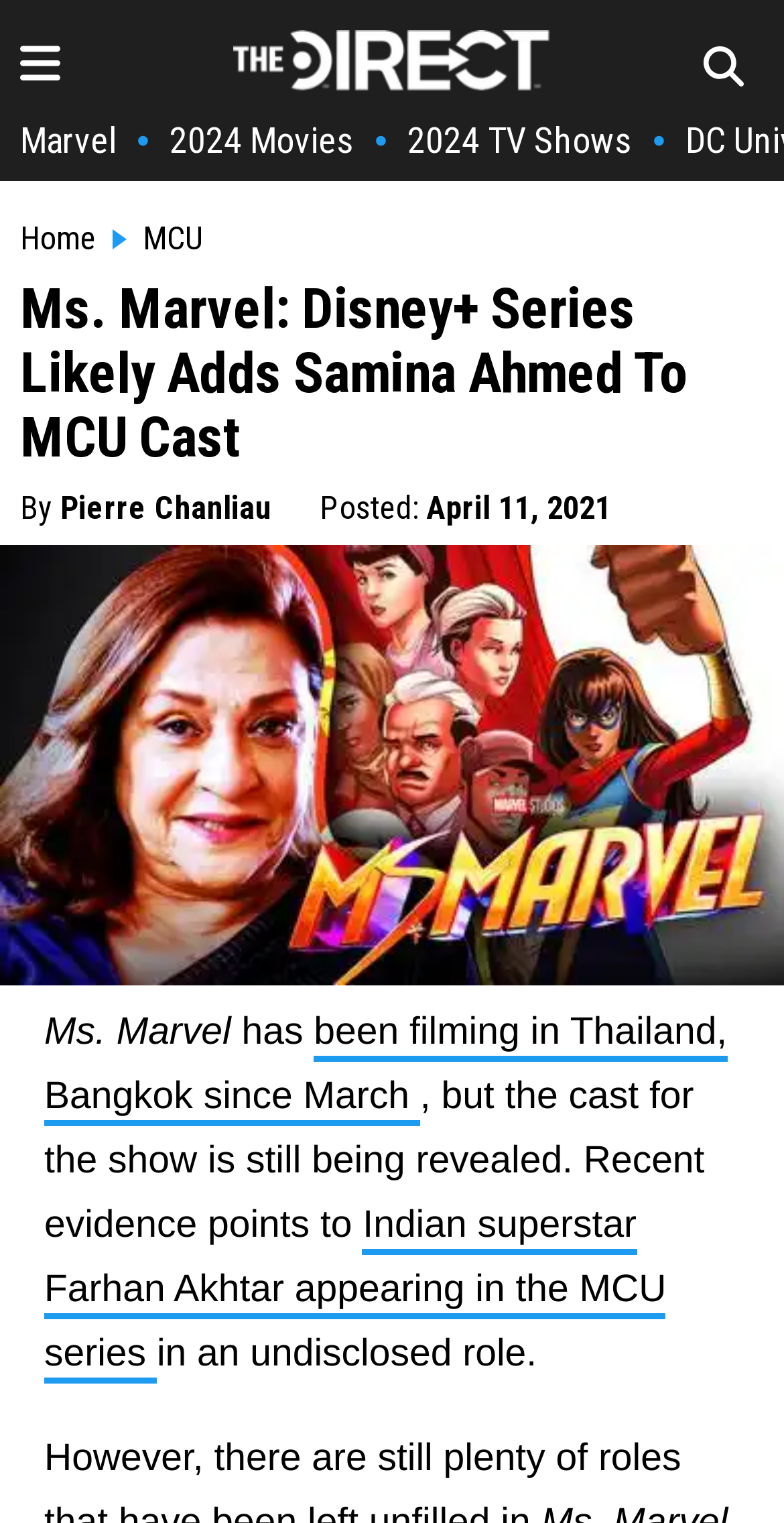Please analyze the image and give a detailed answer to the question:
What is the date mentioned in the article?

The article mentions the date April 11, 2021, which is the posted date of the article. This information can be obtained by reading the text in the article.